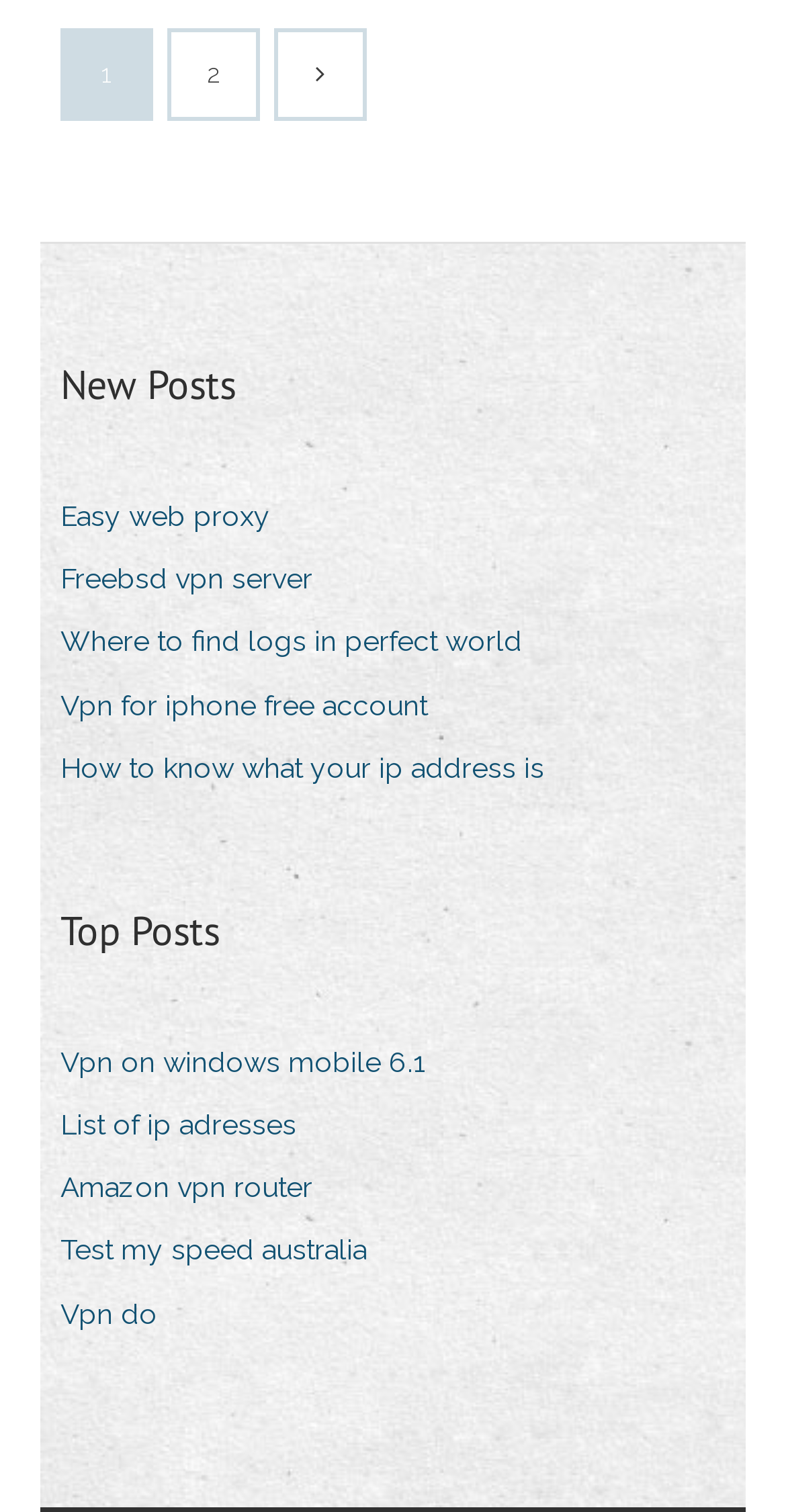Please respond to the question using a single word or phrase:
How many categories are present on the webpage?

2